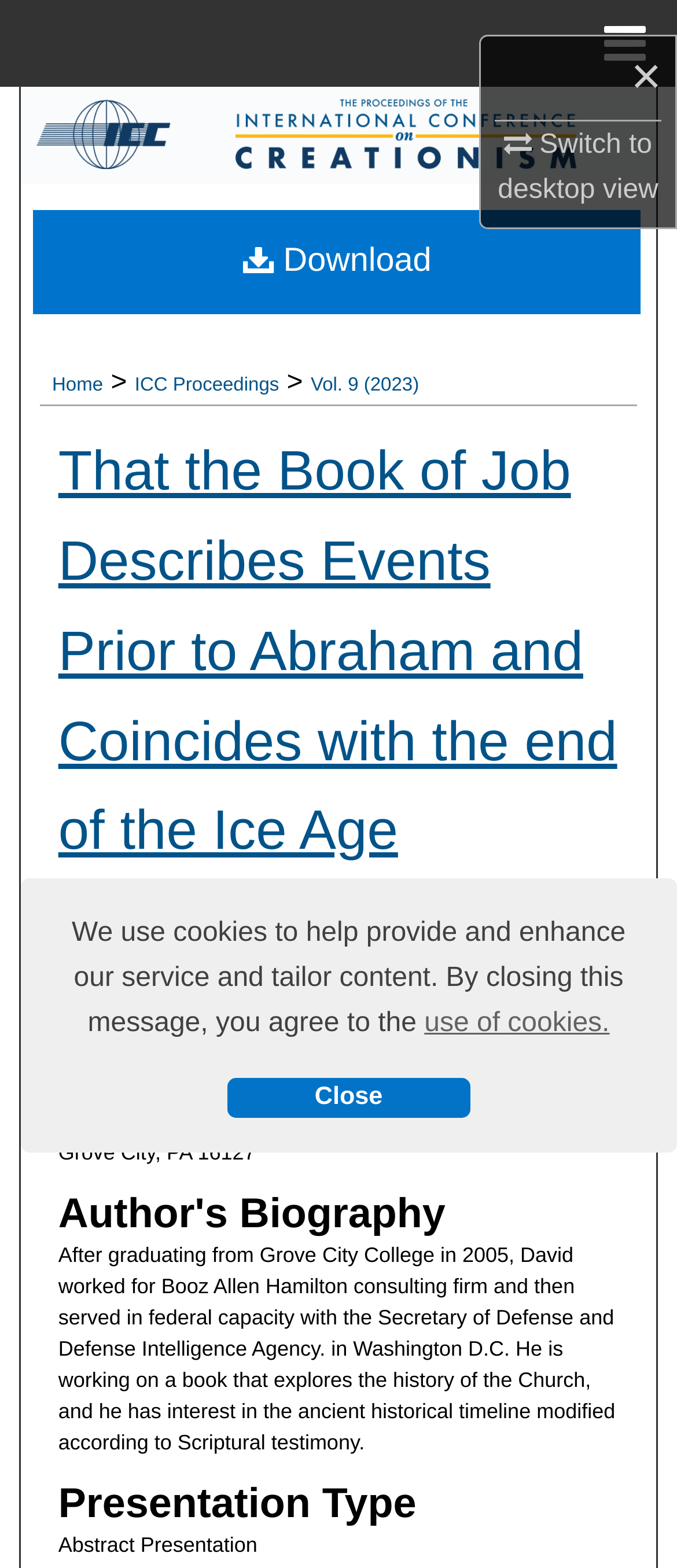Find the bounding box coordinates of the element you need to click on to perform this action: 'Proceed to Proceedings of the International Conference on Creationism'. The coordinates should be represented by four float values between 0 and 1, in the format [left, top, right, bottom].

[0.03, 0.055, 0.97, 0.117]